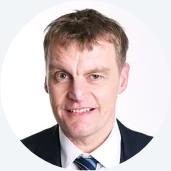What is the name of the company founded by Gary McIndoe?
Give a single word or phrase answer based on the content of the image.

Latitude Law